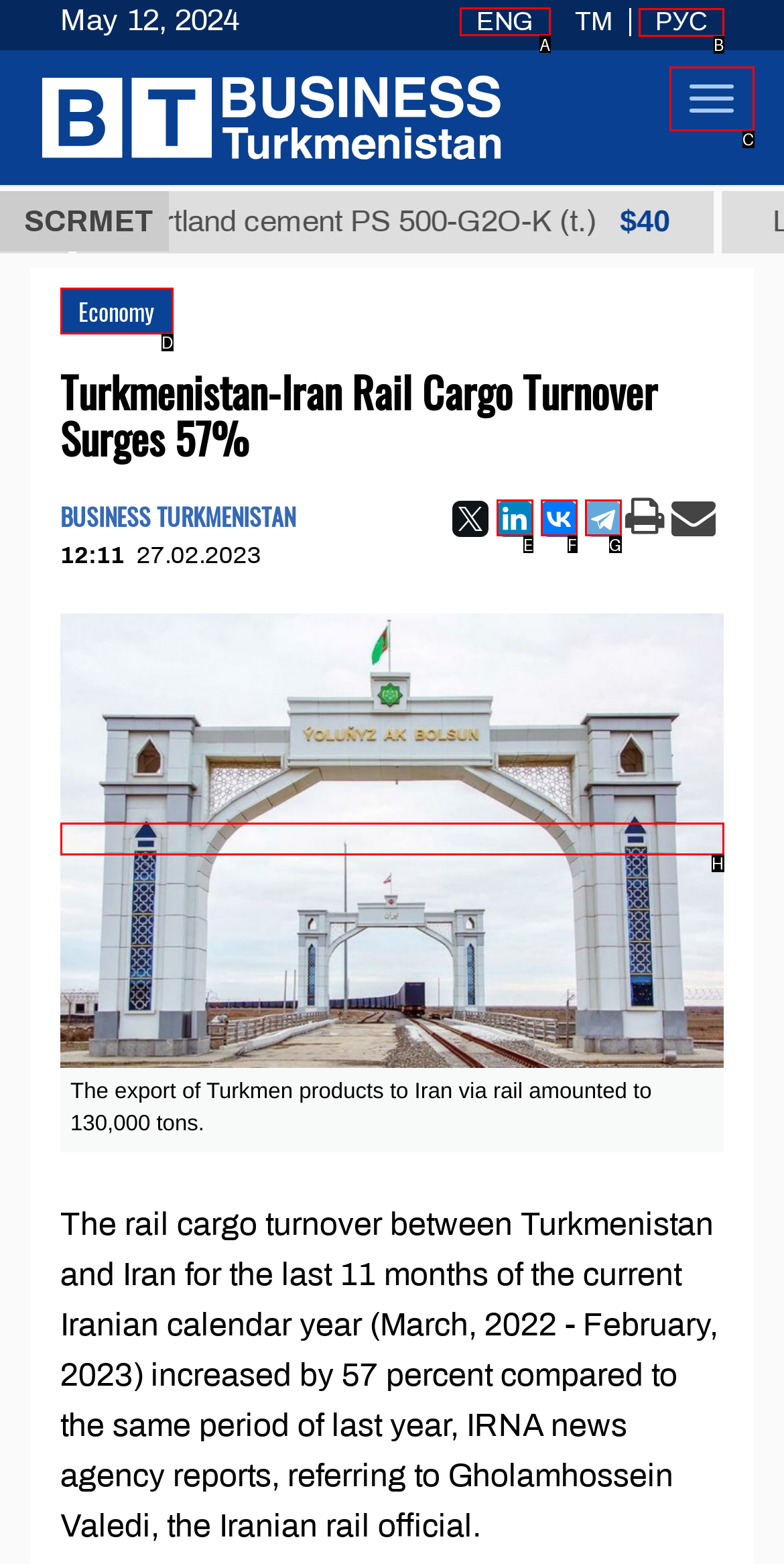Indicate which UI element needs to be clicked to fulfill the task: Switch to English language
Answer with the letter of the chosen option from the available choices directly.

A